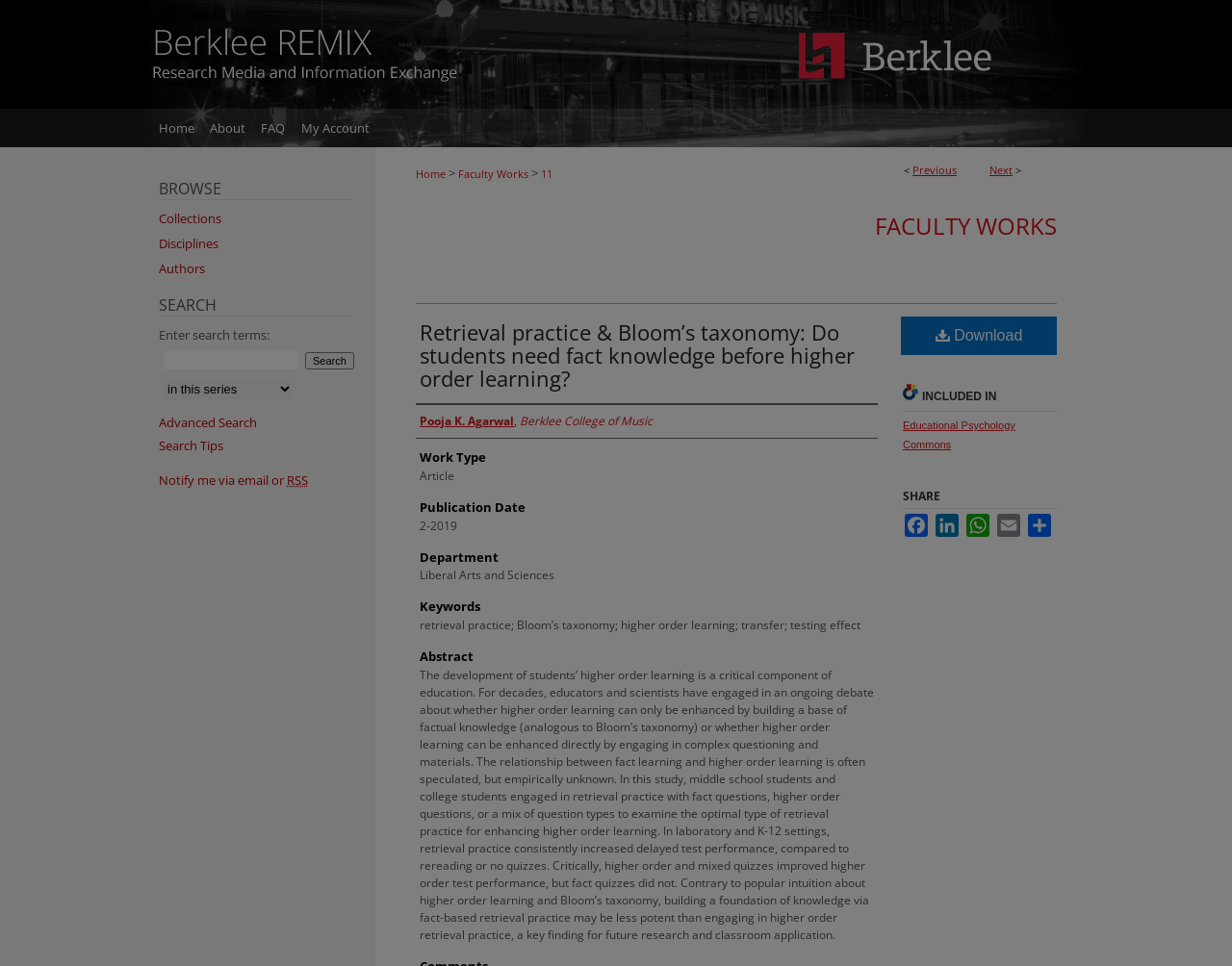Determine the bounding box for the described UI element: "LinkedIn".

[0.758, 0.532, 0.78, 0.556]